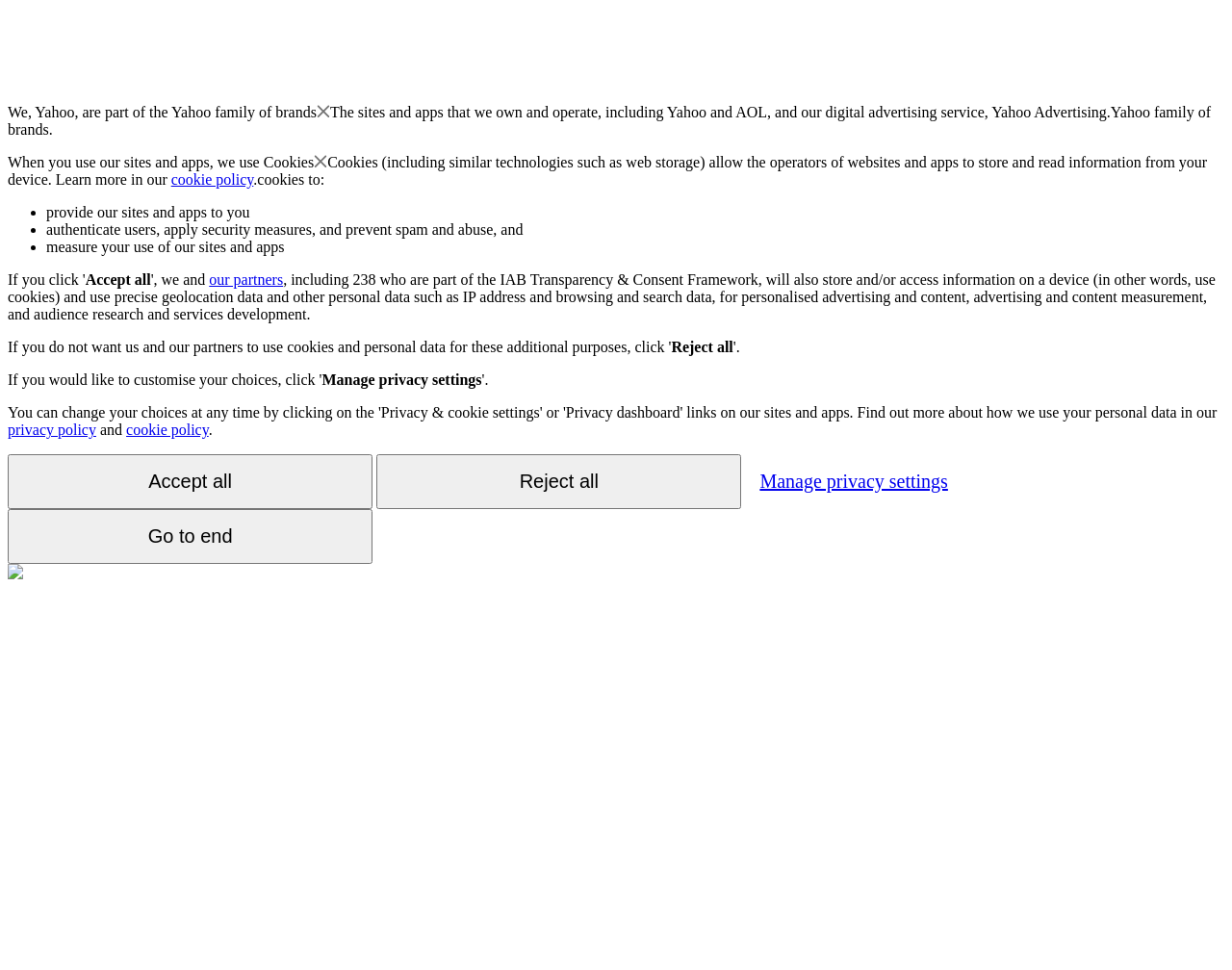Please provide a detailed answer to the question below by examining the image:
What do cookies allow operators to do?

According to the webpage, cookies allow the operators of websites and apps to store and read information from a user's device, as mentioned in the sentence 'Cookies (including similar technologies such as web storage) allow the operators of websites and apps to store and read information from your device'.